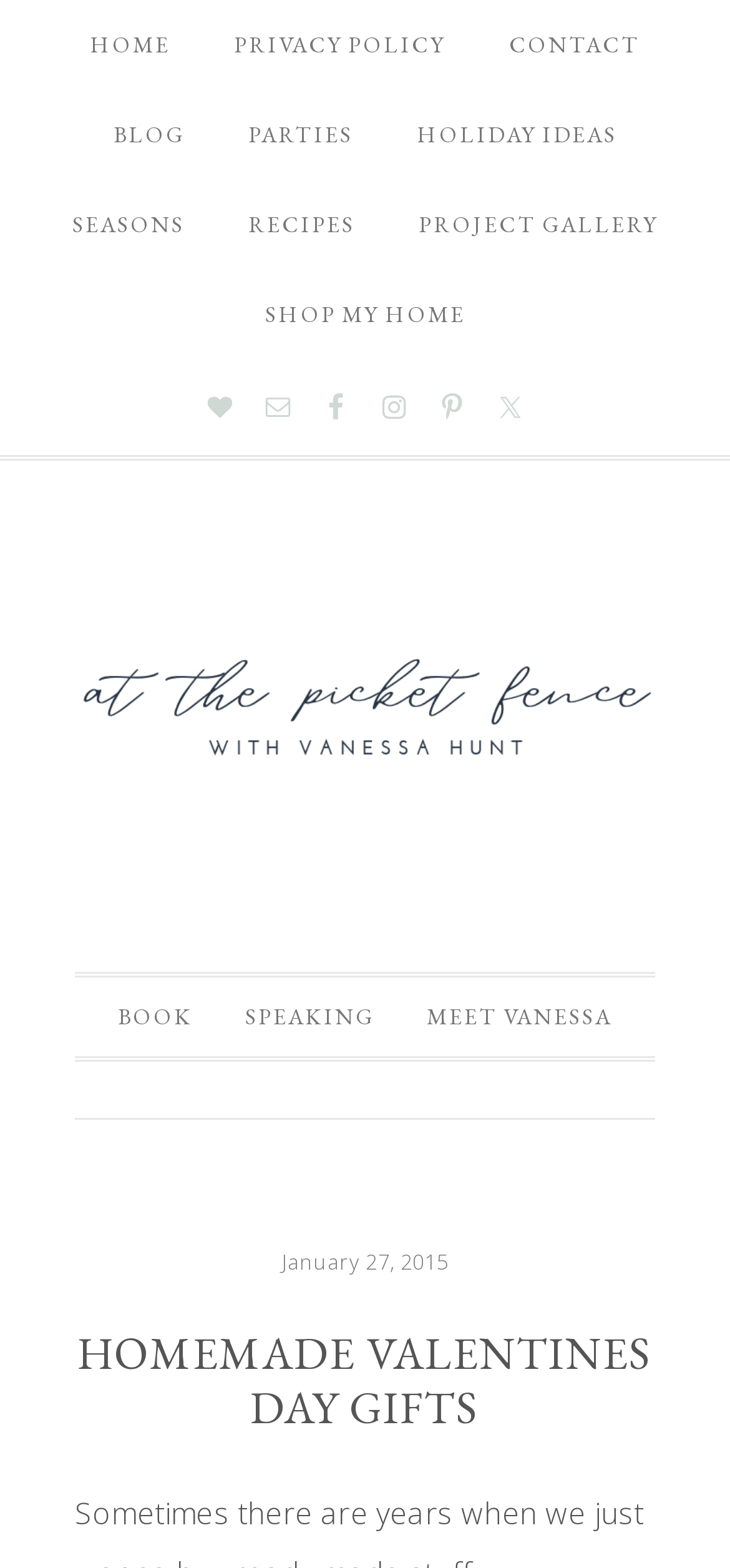Use a single word or phrase to answer this question: 
How many social media links are there?

5